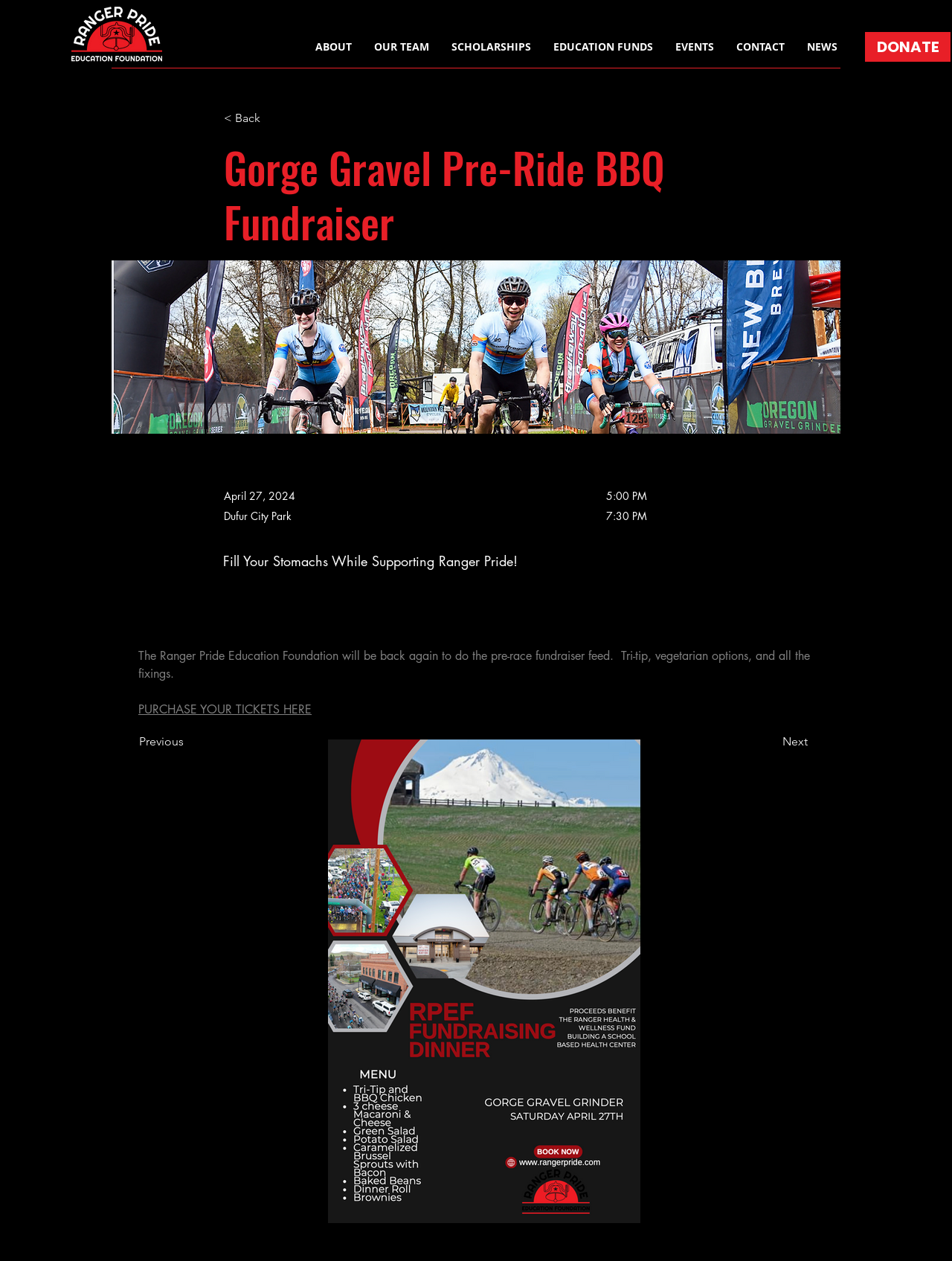Please answer the following question using a single word or phrase: 
How can I purchase tickets for the Gorge Gravel Pre-Ride BBQ Fundraiser?

By clicking the 'PURCHASE YOUR TICKETS HERE' link